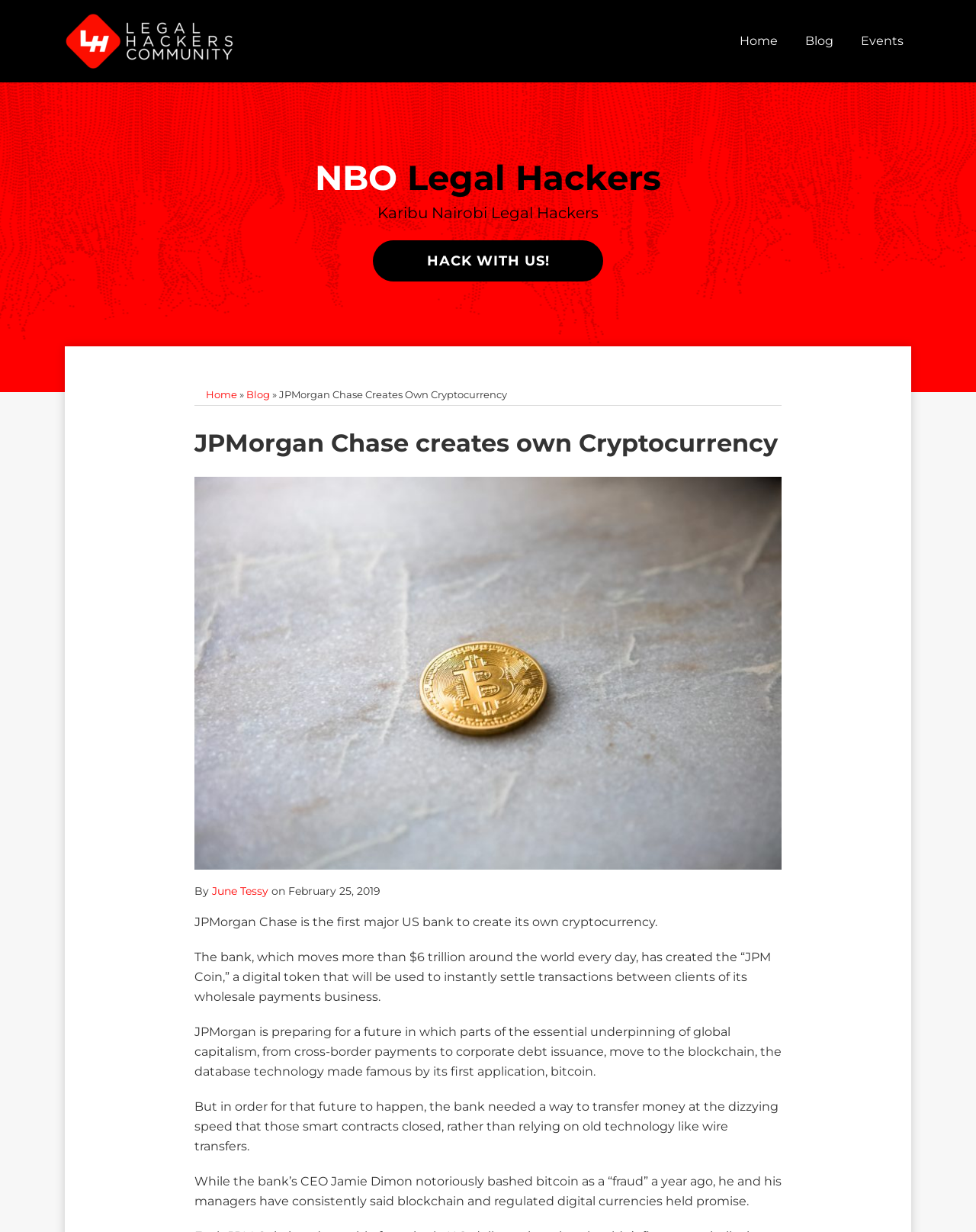Using the description "June Tessy", predict the bounding box of the relevant HTML element.

[0.217, 0.717, 0.275, 0.729]